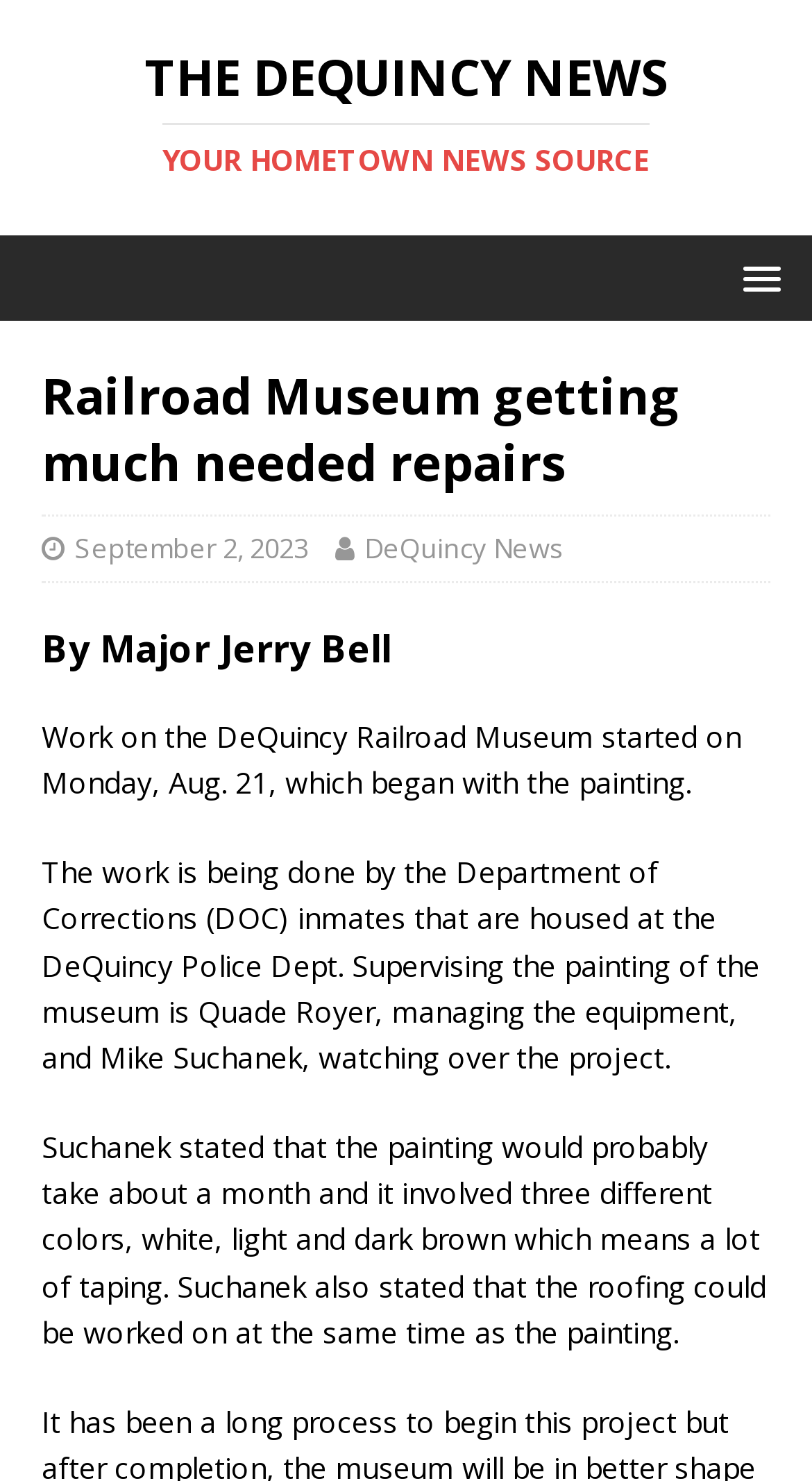Please answer the following query using a single word or phrase: 
What is being worked on at the same time as the painting?

the roofing